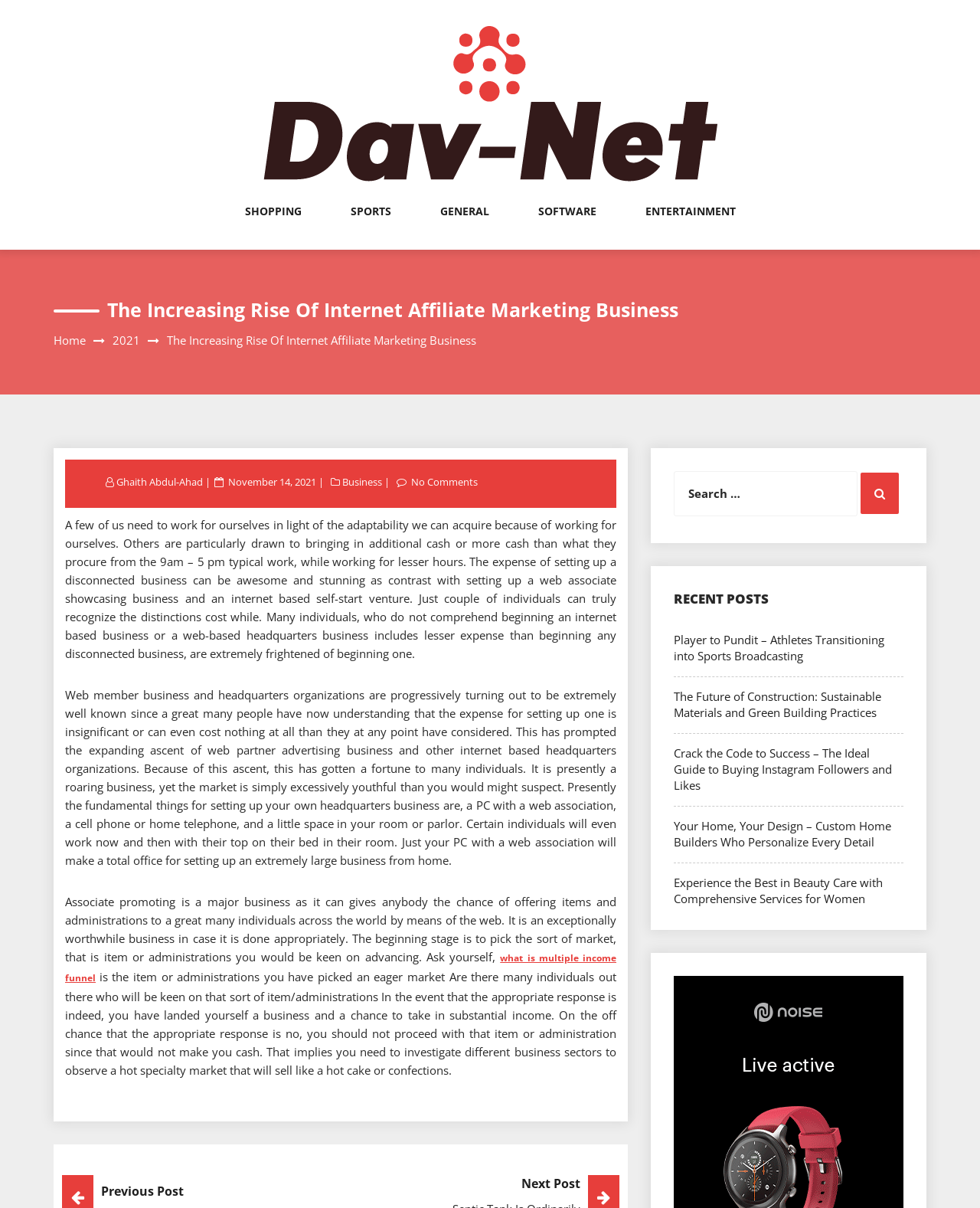Predict the bounding box of the UI element that fits this description: "No Comments".

[0.417, 0.393, 0.49, 0.405]